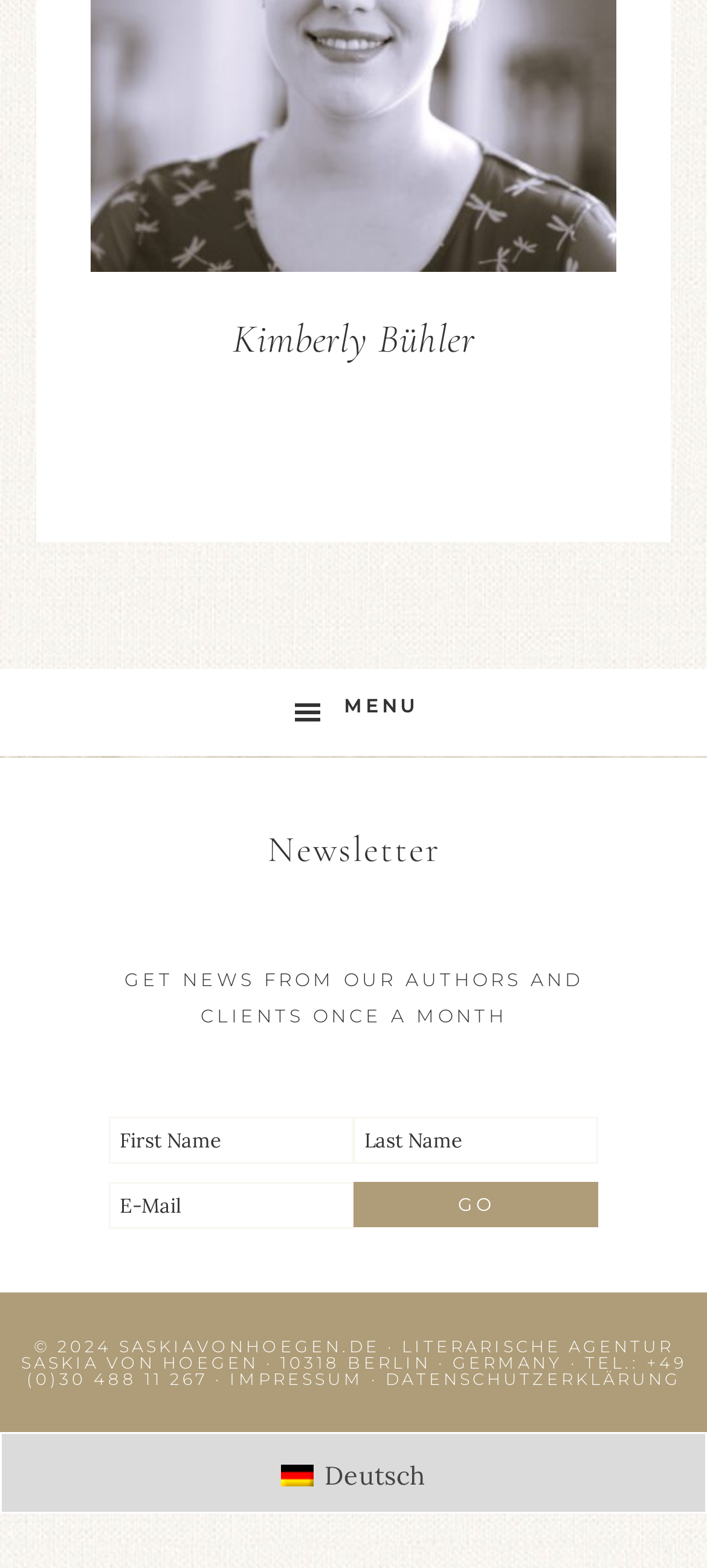What is the profession of the person on this webpage?
Answer the question with as much detail as you can, using the image as a reference.

The text 'LITERARISCHE AGENTUR SASKIA VON HOEGEN' suggests that the person associated with this webpage is a literary agent, as 'Literarische Agentur' is German for 'Literary Agency'.